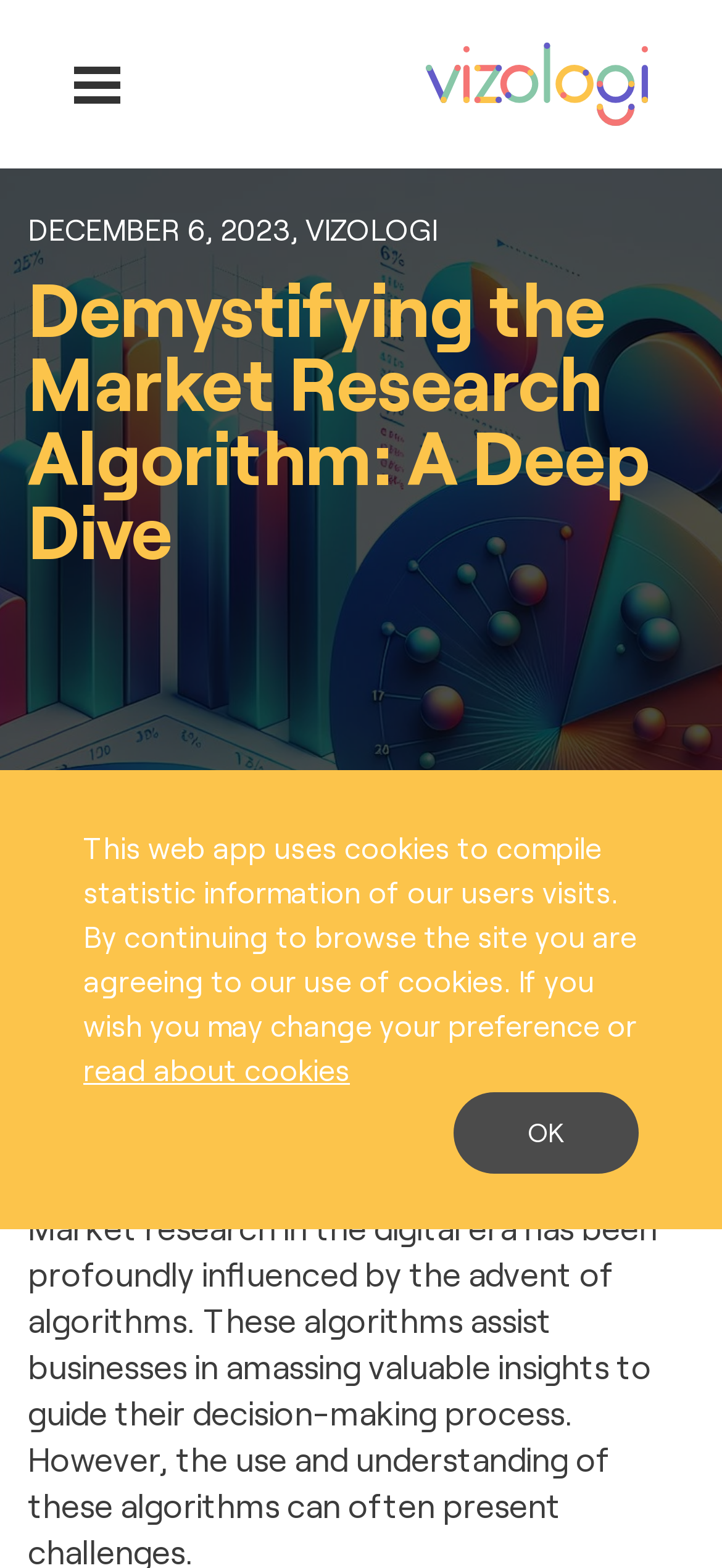What type of content is presented on the website?
Using the image as a reference, answer with just one word or a short phrase.

Article